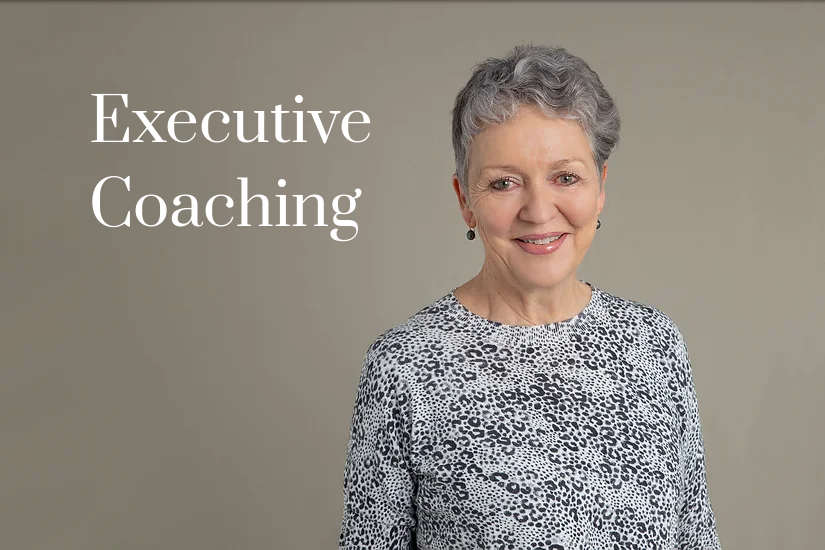What type of pattern is on the woman's outfit?
Refer to the image and provide a one-word or short phrase answer.

animal print